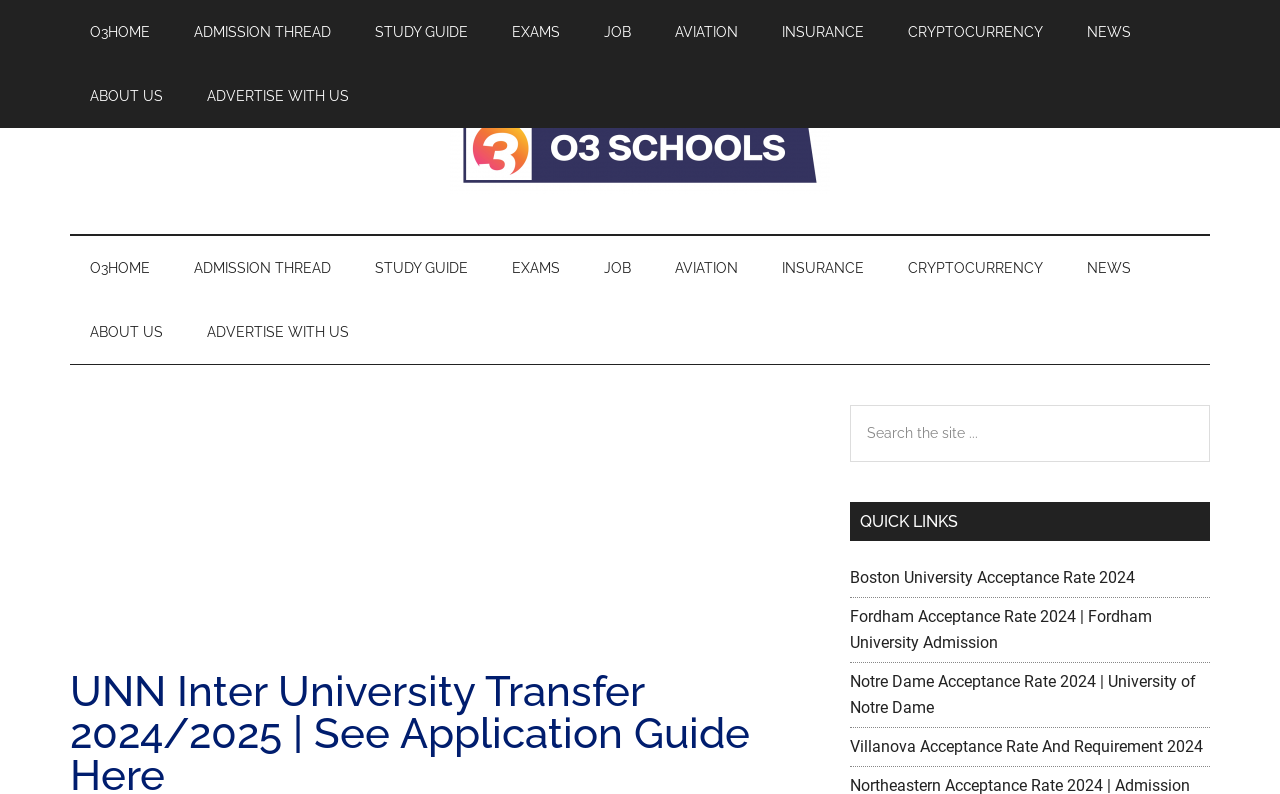Please identify the bounding box coordinates of the area that needs to be clicked to follow this instruction: "Check QUICK LINKS".

[0.664, 0.632, 0.945, 0.681]